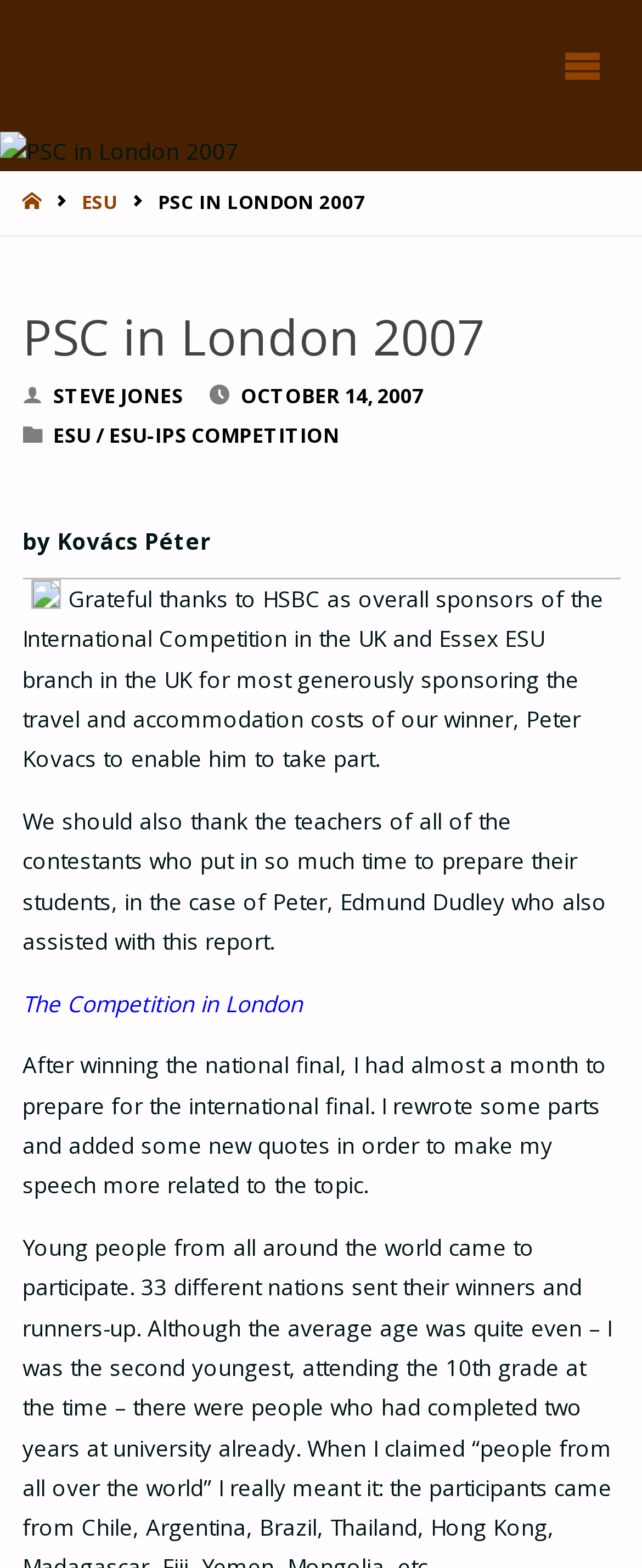Generate a thorough description of the webpage.

The webpage is about PSC in London 2007, with a focus on a speech competition. At the top, there is a small image with the title "PSC in London 2007" and a link with a icon. Below this, there are three links: "HOME", "ESU", and a header with the title "PSC in London 2007" in a larger font.

Under the header, there is a section with information about the author, Steve Jones, and the date of the post, October 14, 2007. This section also includes categories, with links to "ESU" and "ESU-IPS COMPETITION".

The main content of the webpage is a report about the competition, written by Kovács Péter. The report starts with a thank-you note to HSBC and Essex ESU branch for their sponsorship. It then describes the preparation process for the international final, including rewriting and adding new quotes to the speech.

Throughout the report, there are several paragraphs of text, with some names mentioned, such as Peter Kovacs and Edmund Dudley. The text is divided into sections, with some headings and subheadings. There are no other images on the page besides the small icon at the top and a small image next to the text "by Kovács Péter".